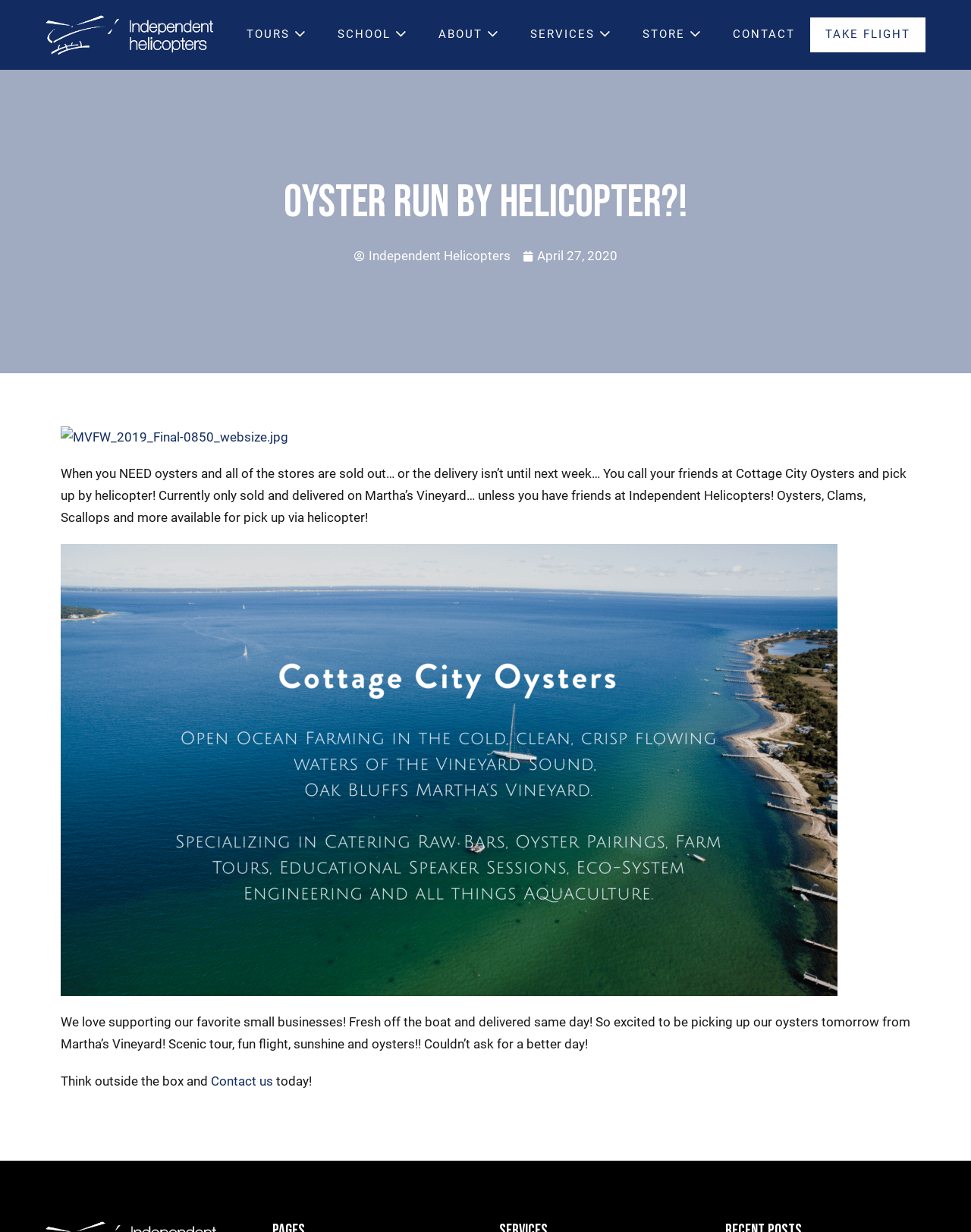Using the description: "Previous Image", identify the bounding box of the corresponding UI element in the screenshot.

None